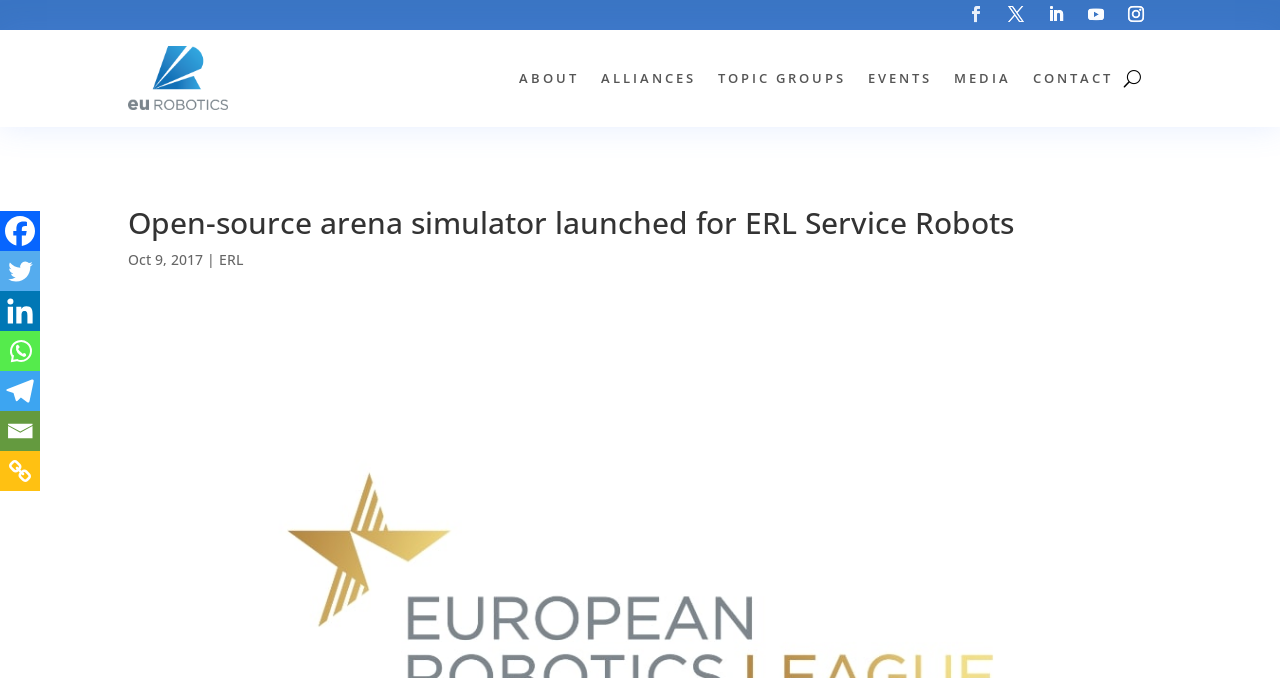Find the bounding box coordinates of the clickable area required to complete the following action: "Click on ABOUT".

[0.405, 0.102, 0.452, 0.128]